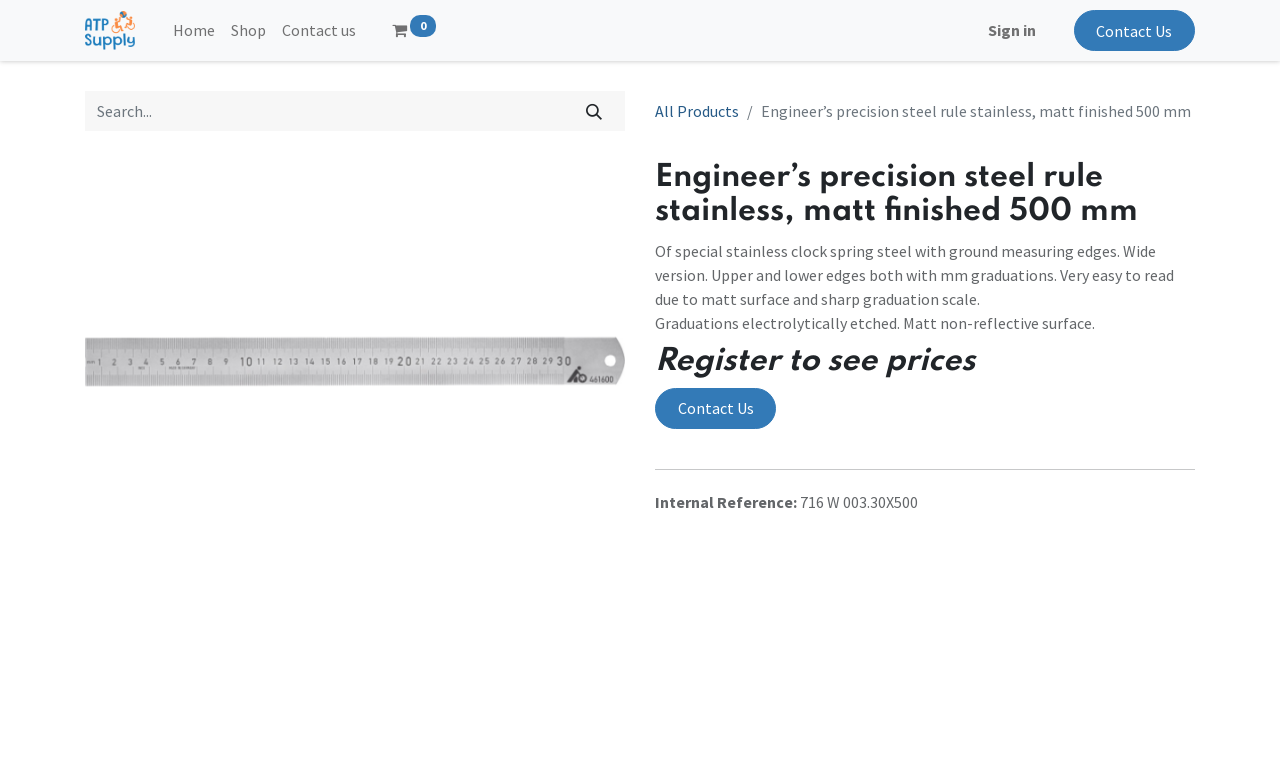What is the material of the steel rule?
Provide an in-depth and detailed explanation in response to the question.

From the product description, it is mentioned that the steel rule is made of special stainless clock spring steel with ground measuring edges.